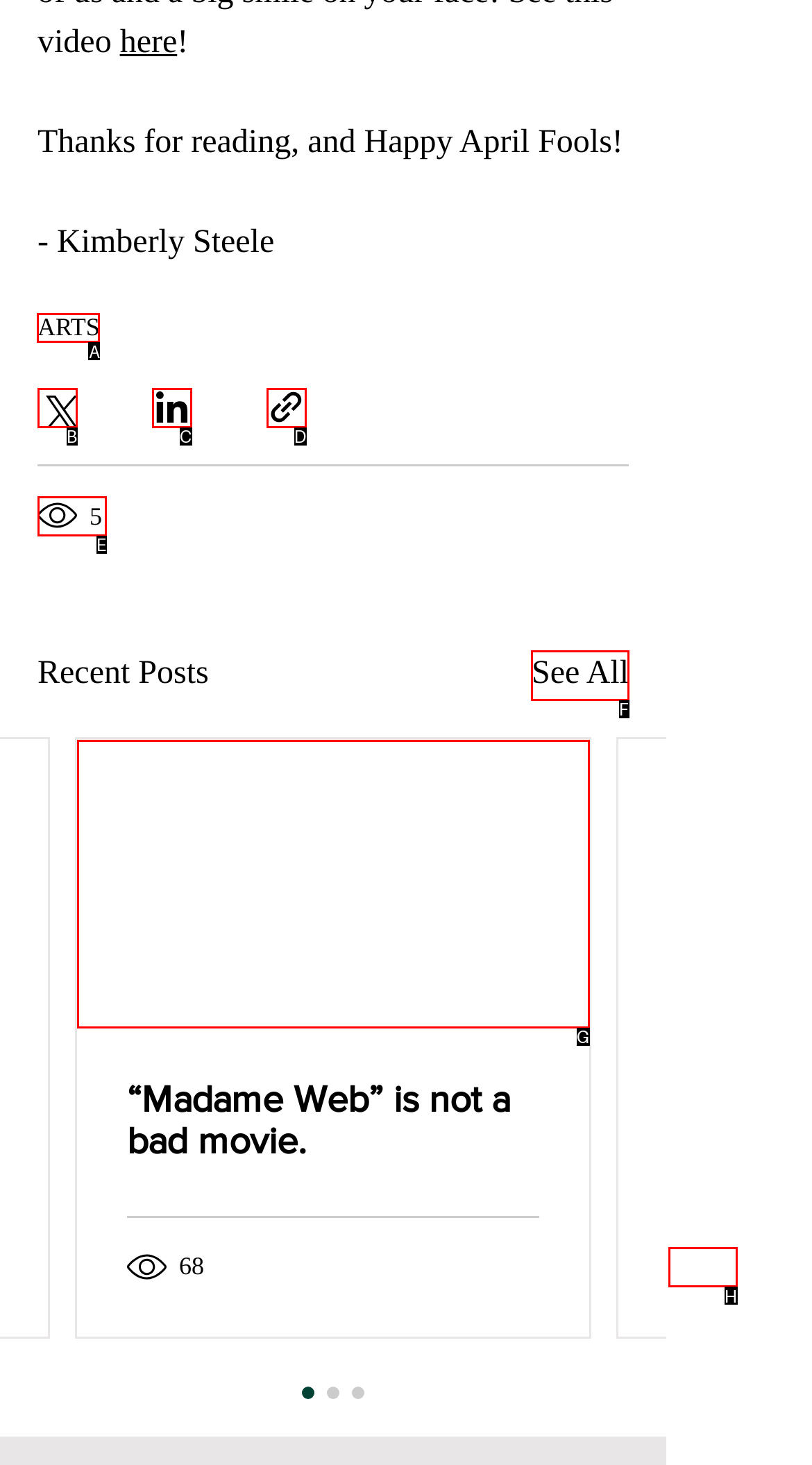Select the appropriate letter to fulfill the given instruction: Click on the 'ARTS' link
Provide the letter of the correct option directly.

A